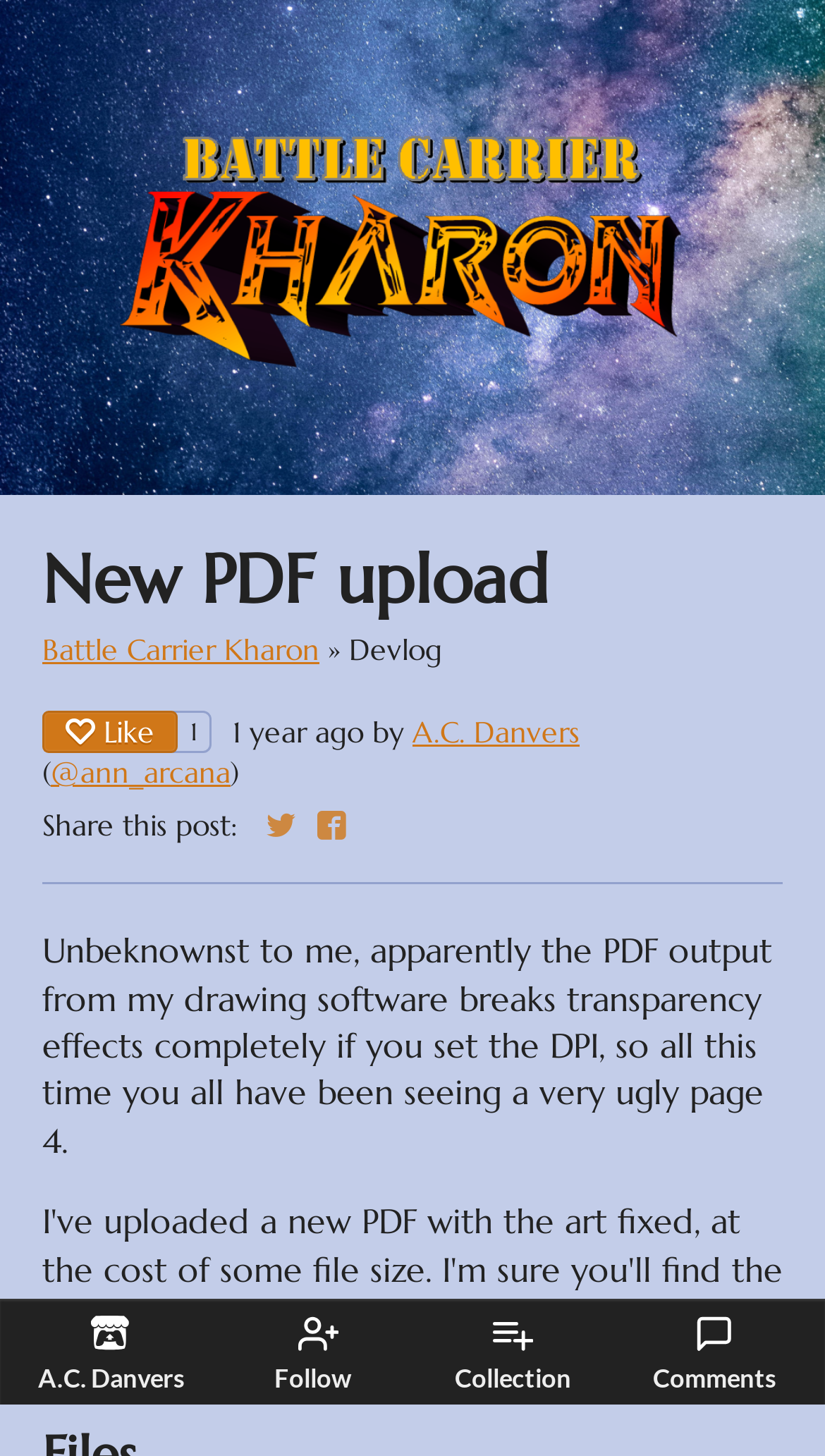Please identify the bounding box coordinates of the element I should click to complete this instruction: 'Share this post on Twitter'. The coordinates should be given as four float numbers between 0 and 1, like this: [left, top, right, bottom].

[0.323, 0.555, 0.359, 0.583]